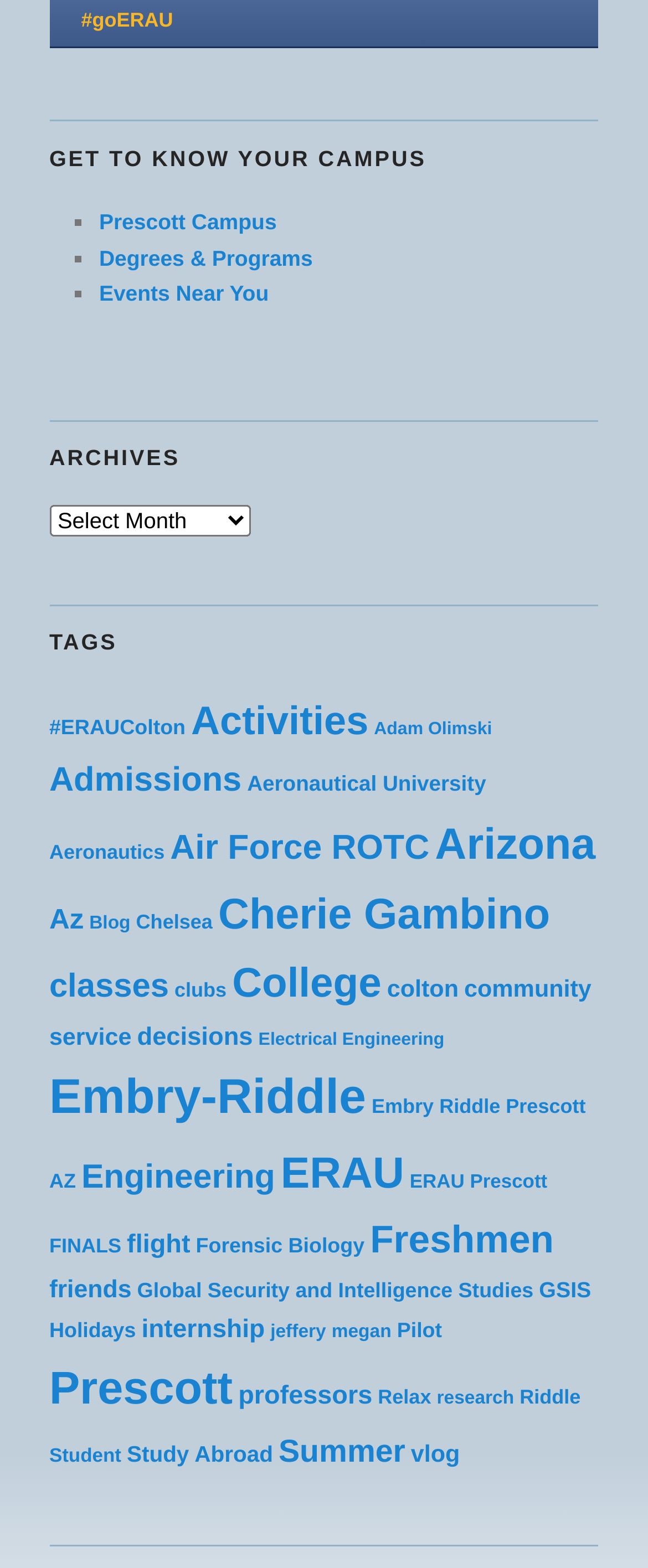Determine the bounding box coordinates for the area you should click to complete the following instruction: "Read posts about 'Aeronautical University'".

[0.381, 0.492, 0.75, 0.508]